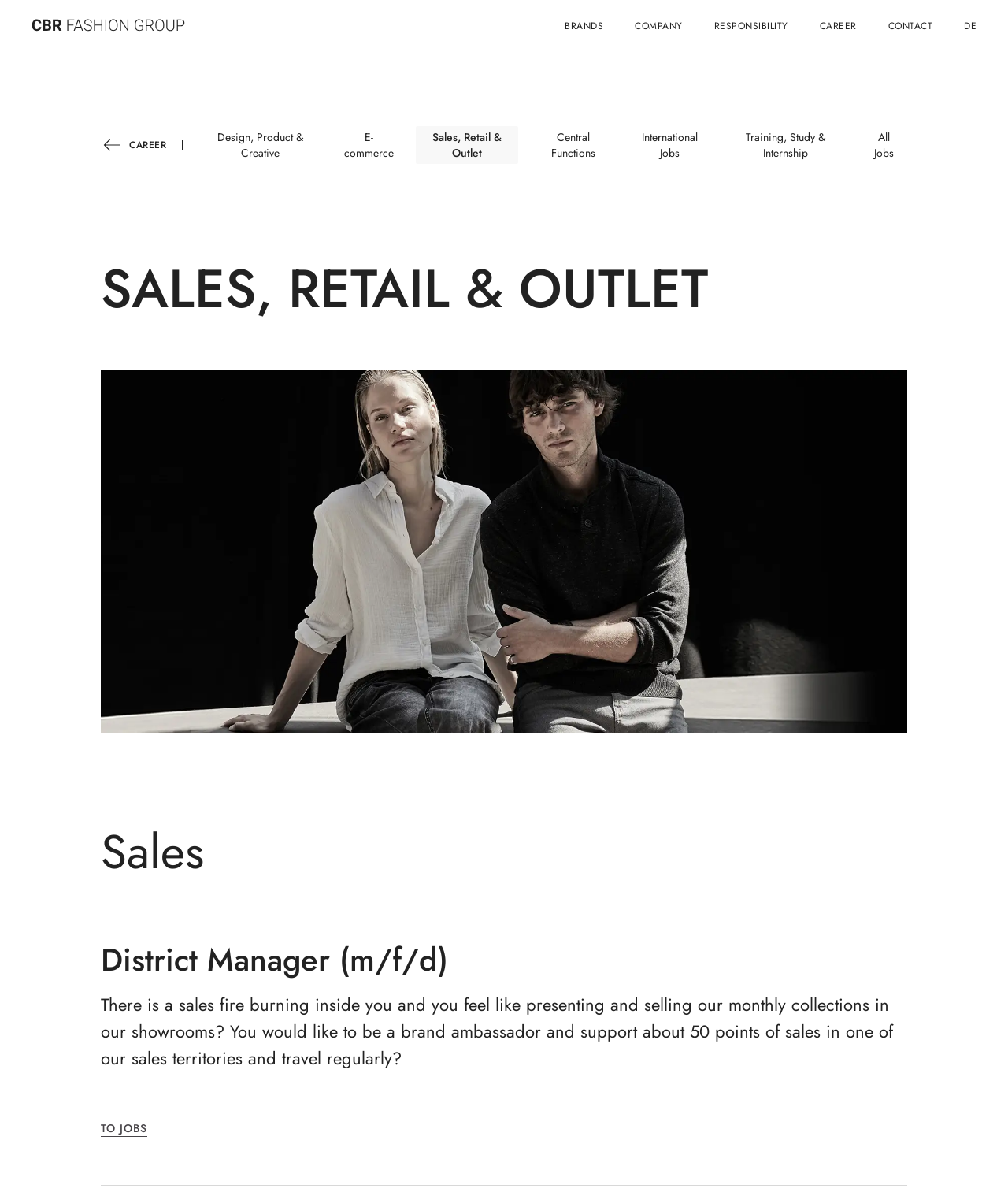How many links are there in the job categories section?
Please respond to the question thoroughly and include all relevant details.

By counting the links in the job categories section, I can see that there are 7 links, including Design, Product & Creative, E-commerce, Sales, Retail & Outlet, Central Functions, International Jobs, Training, Study & Internship, and All Jobs.